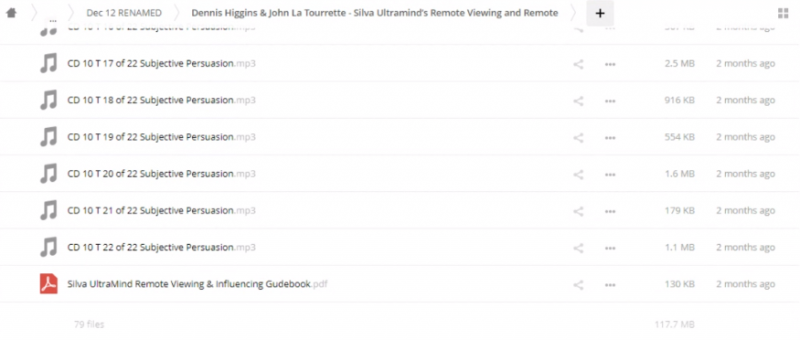Generate an elaborate description of what you see in the image.

The image depicts a vibrant and engaging promotional graphic for "The Next Evolution in Mind Power," which is associated with a remote viewing and mind potential unlocking methodology. The title prominently displayed at the top draws attention, while the subheading emphasizes the exploration of one's inner self and the enhancement of mental capabilities. Below this text, there's a visual element that likely relates to the themes of personal development and mental exploration. The image serves as a captivating visual hook for potential learners and practitioners interested in advancing their cognitive skills and unlocking hidden potentials through the teachings of Dennis Higgins and John La Tourrette, as referenced in the surrounding context.